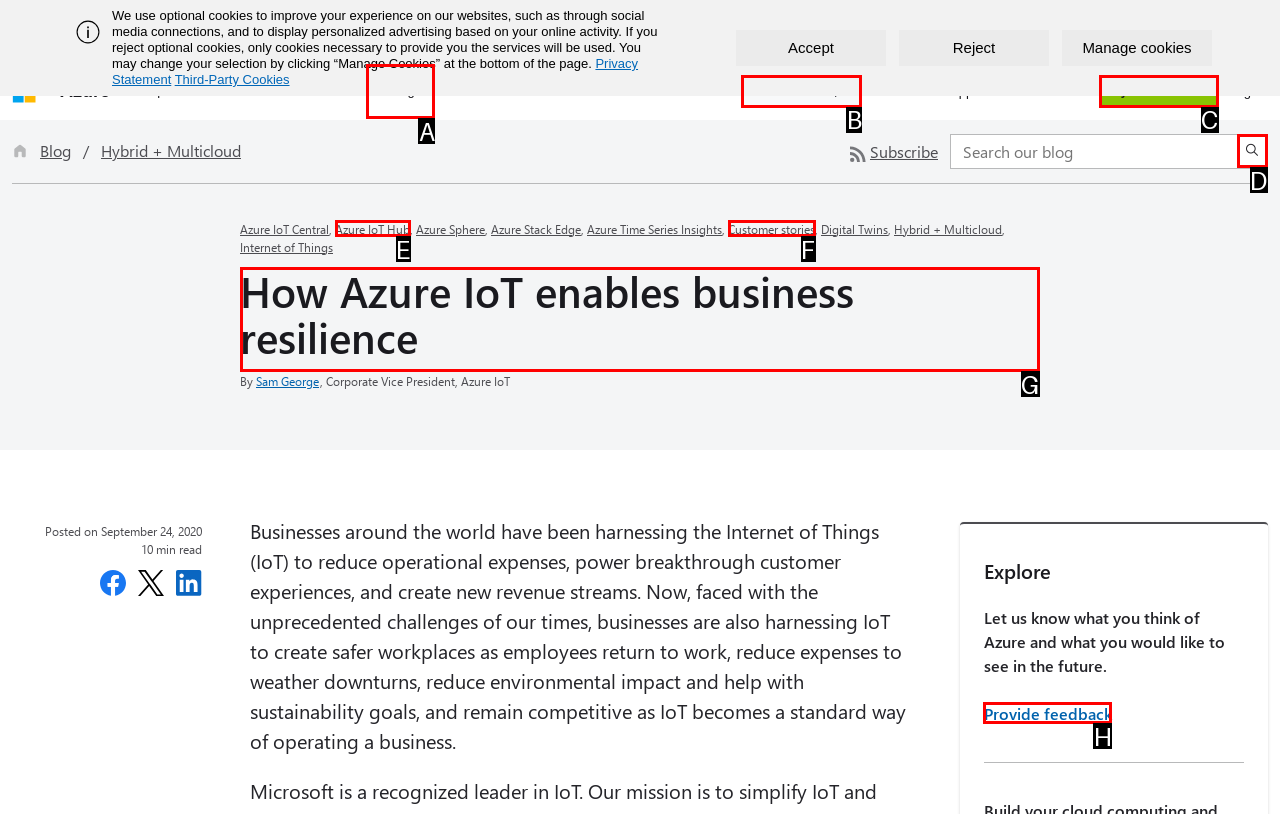Select the correct UI element to click for this task: Read the blog post about business resilience.
Answer using the letter from the provided options.

G